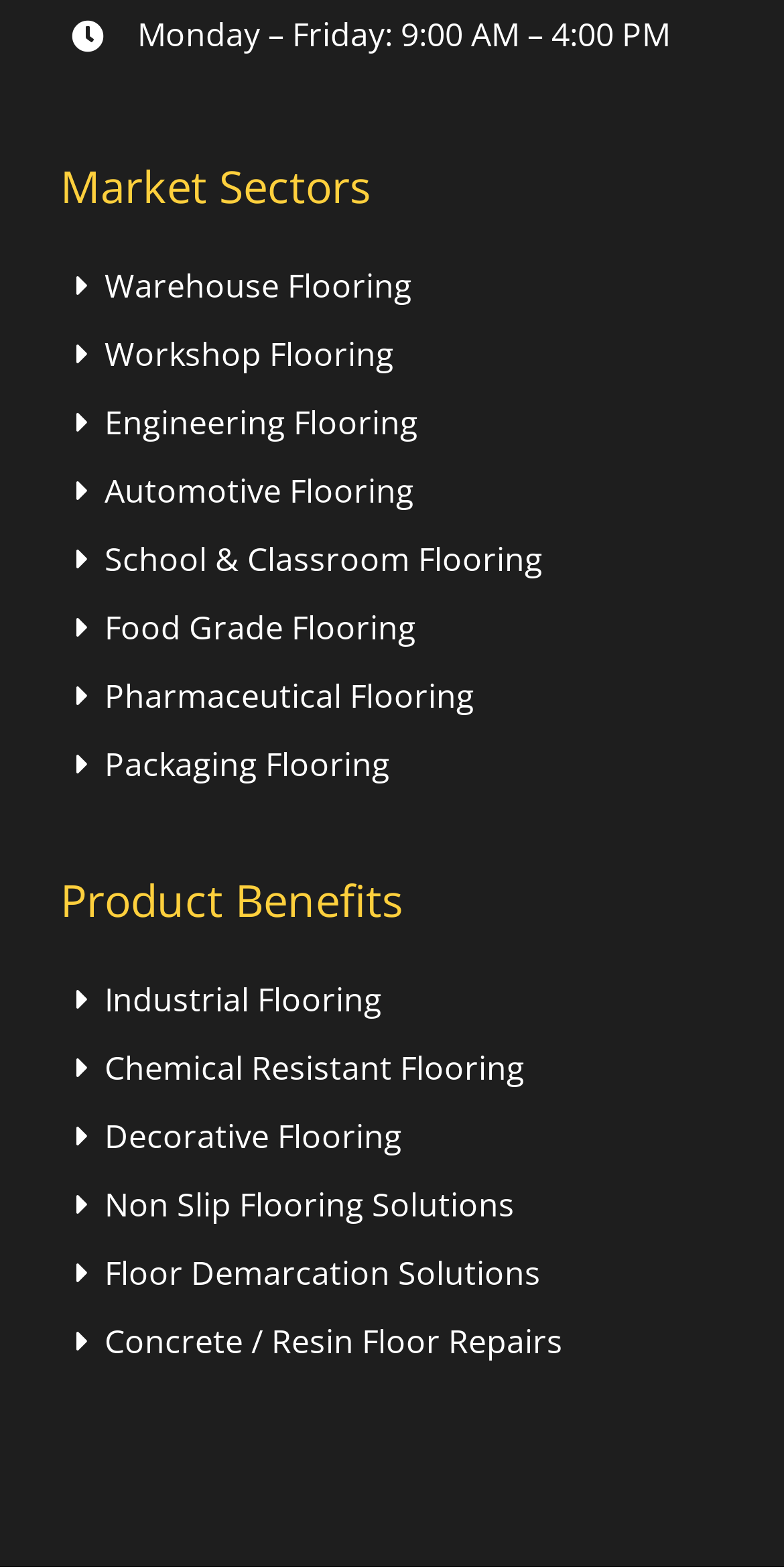Please answer the following question using a single word or phrase: 
How many market sectors are listed?

8